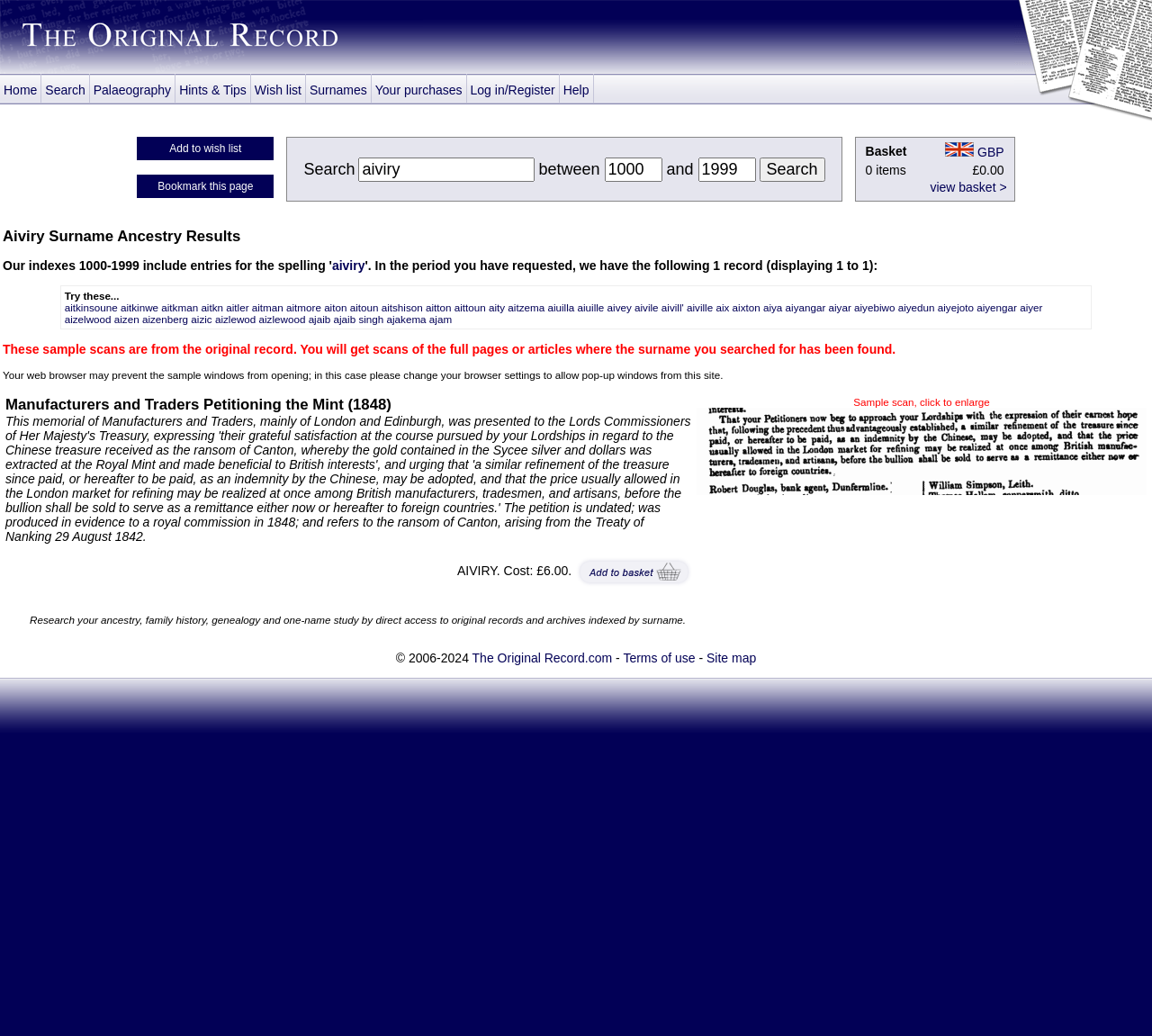Respond to the question below with a single word or phrase:
What is the surname being searched?

aiviry